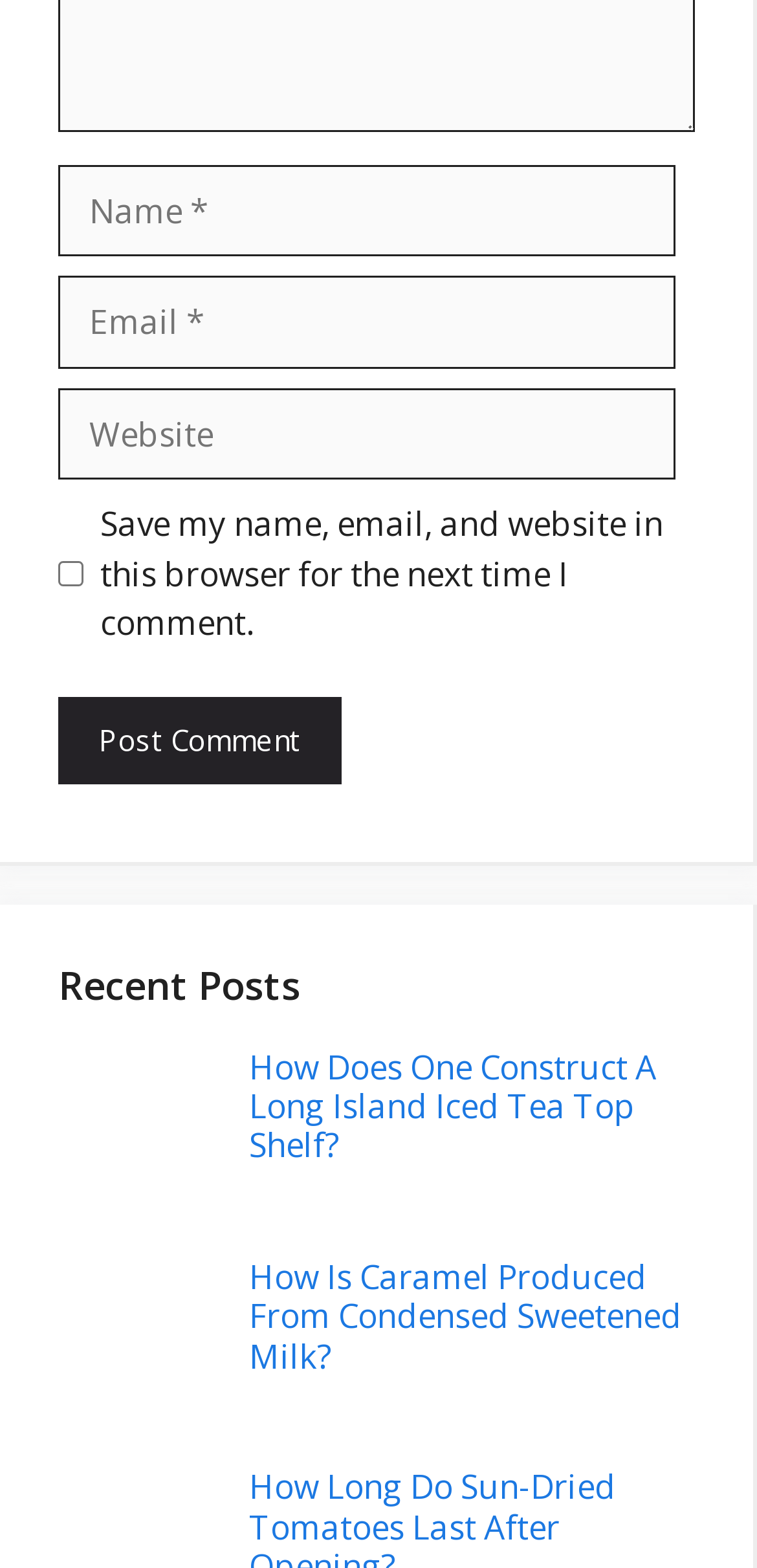How many textboxes are required?
Use the information from the screenshot to give a comprehensive response to the question.

There are three textboxes on the webpage: 'Name', 'Email', and 'Website'. The 'Name' and 'Email' textboxes are marked as required, while the 'Website' textbox is not.